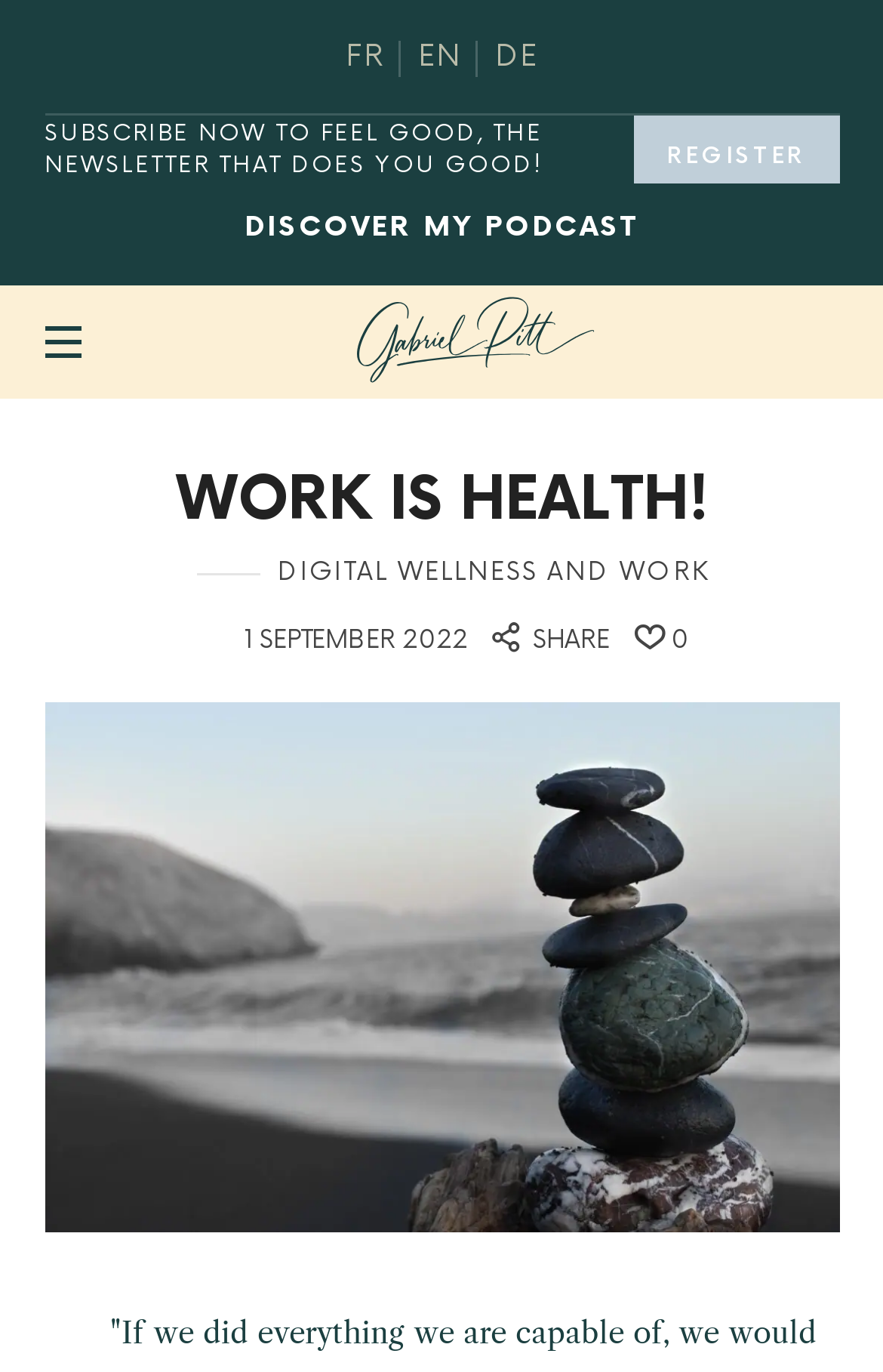Identify the bounding box for the UI element that is described as follows: "Home".

None